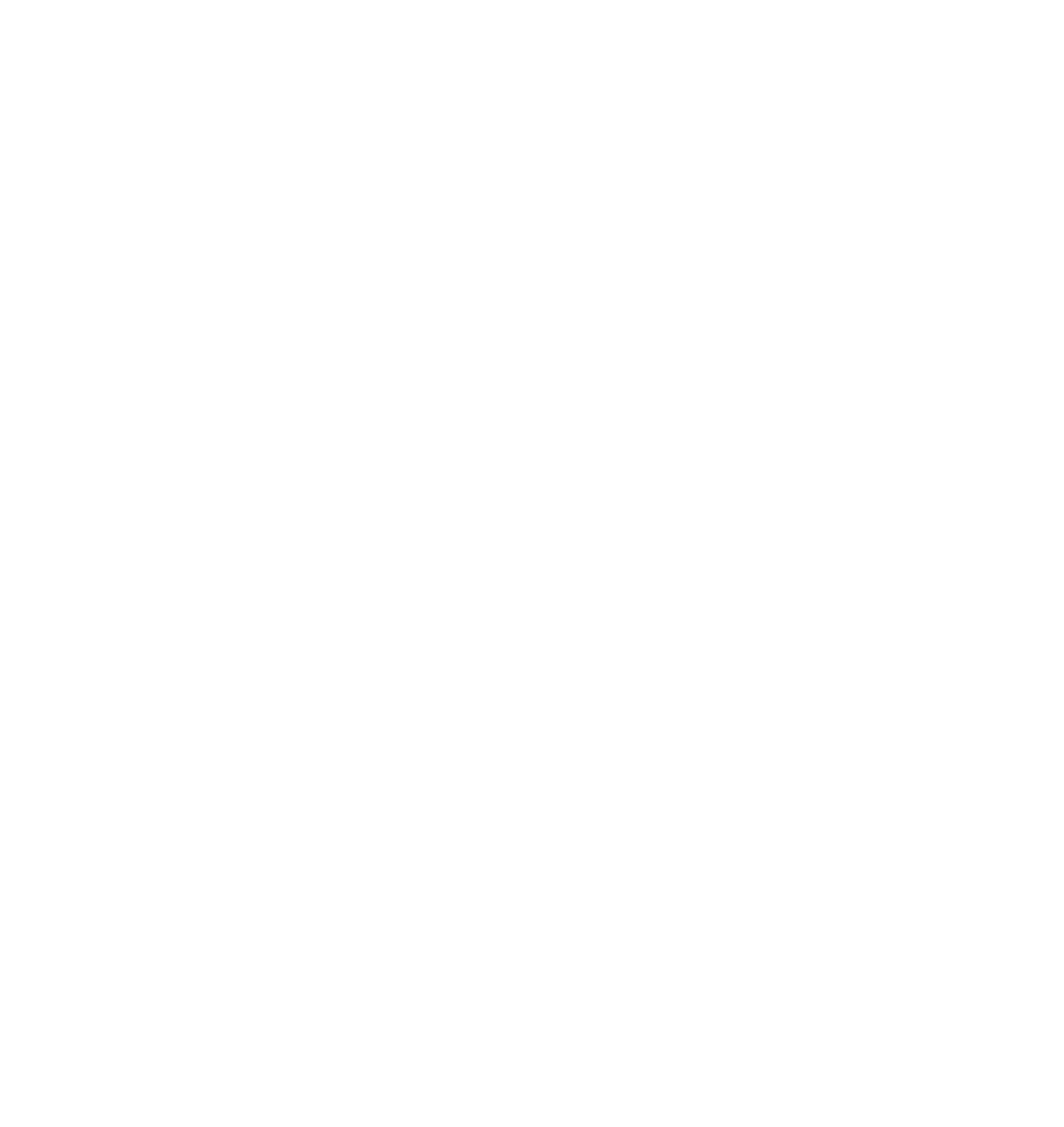What is the address of Shanghai marketing headquarters?
Use the information from the screenshot to give a comprehensive response to the question.

I found the address by looking at the text that starts with 'Address:' which is '355 Kefu Road, Nanxiang Town, Jiading District, Shanghai'.